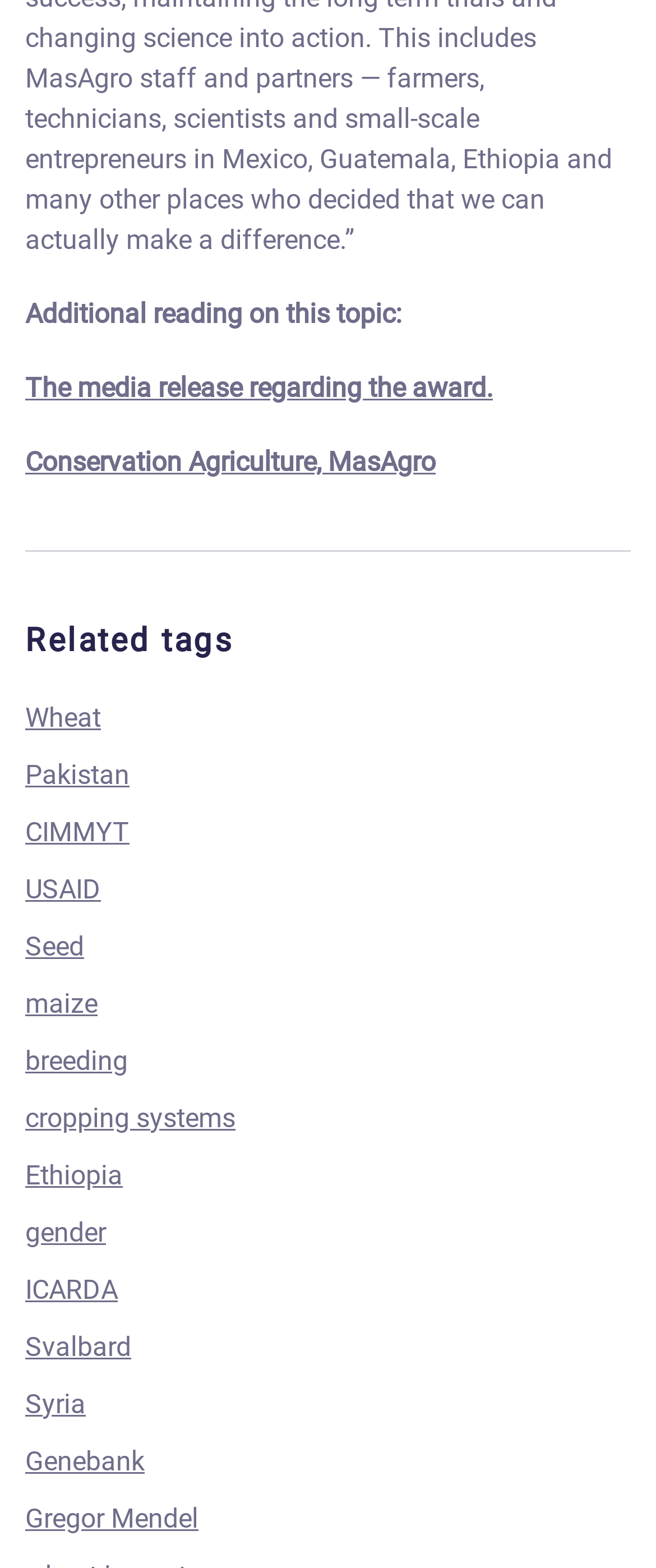Using the provided element description, identify the bounding box coordinates as (top-left x, top-left y, bottom-right x, bottom-right y). Ensure all values are between 0 and 1. Description: gender

[0.038, 0.776, 0.162, 0.796]